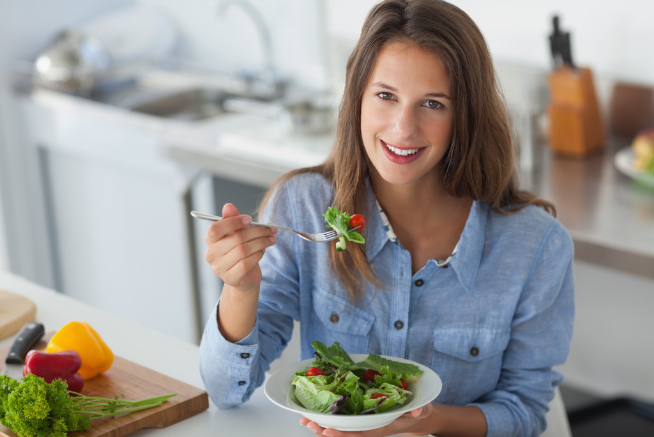Provide your answer in a single word or phrase: 
What is visible in the background?

Kitchen utensils and ingredients